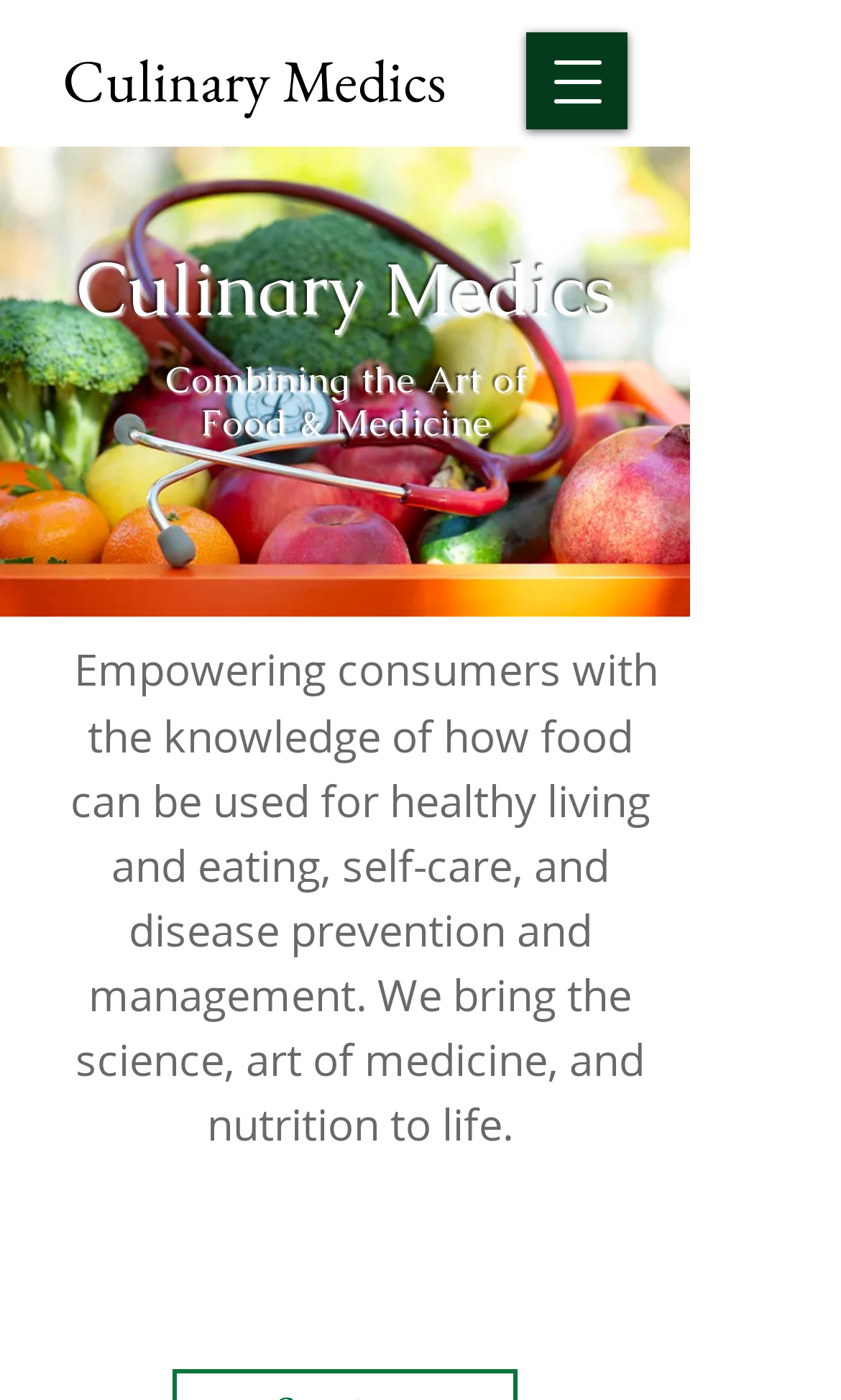Provide the bounding box coordinates for the UI element described in this sentence: "Culinary Medics". The coordinates should be four float values between 0 and 1, i.e., [left, top, right, bottom].

[0.046, 0.015, 0.559, 0.099]